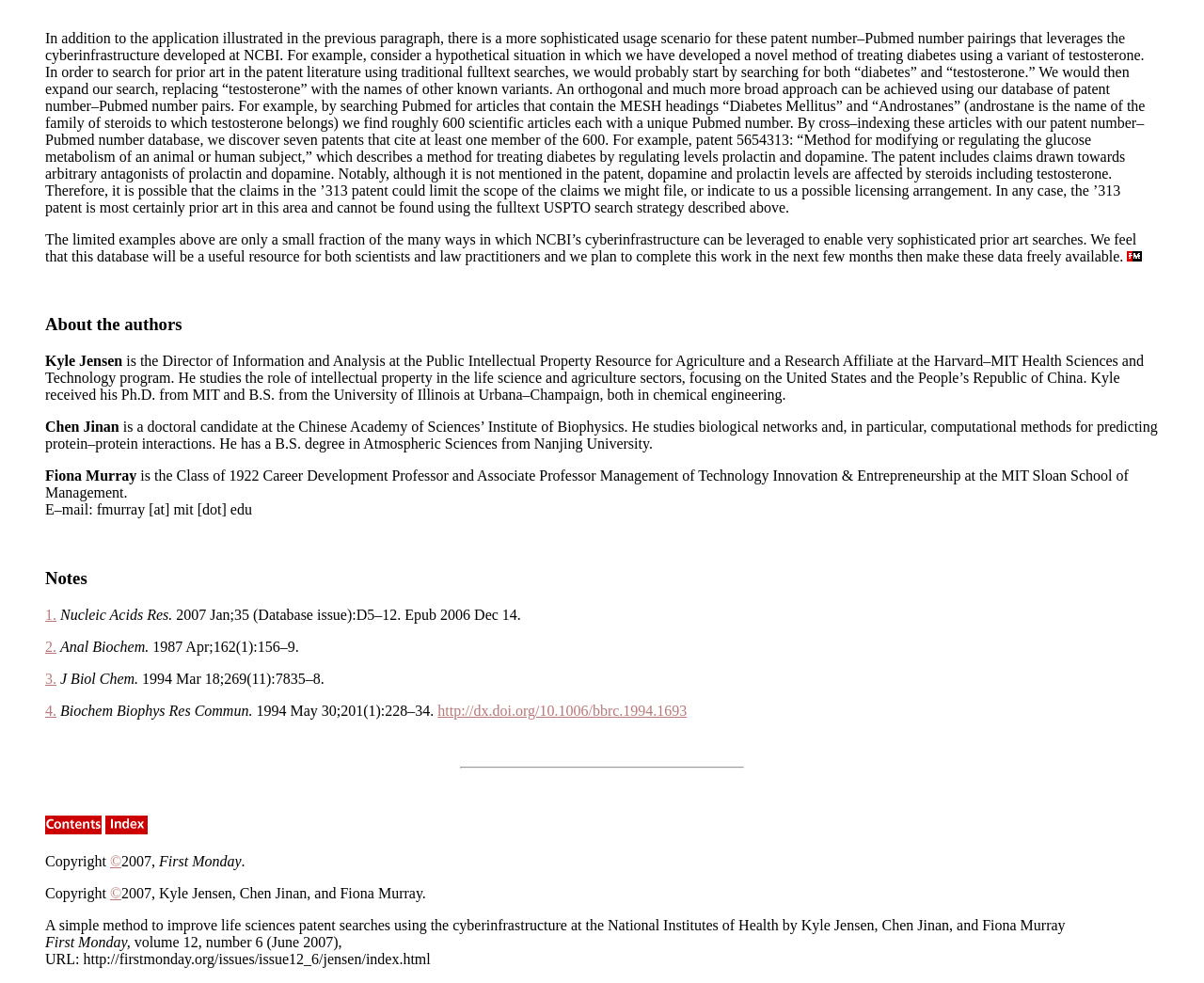Using details from the image, please answer the following question comprehensively:
Who are the authors of the article?

The authors' names are mentioned in the 'About the authors' section, which lists their names and brief descriptions of their backgrounds and research interests.